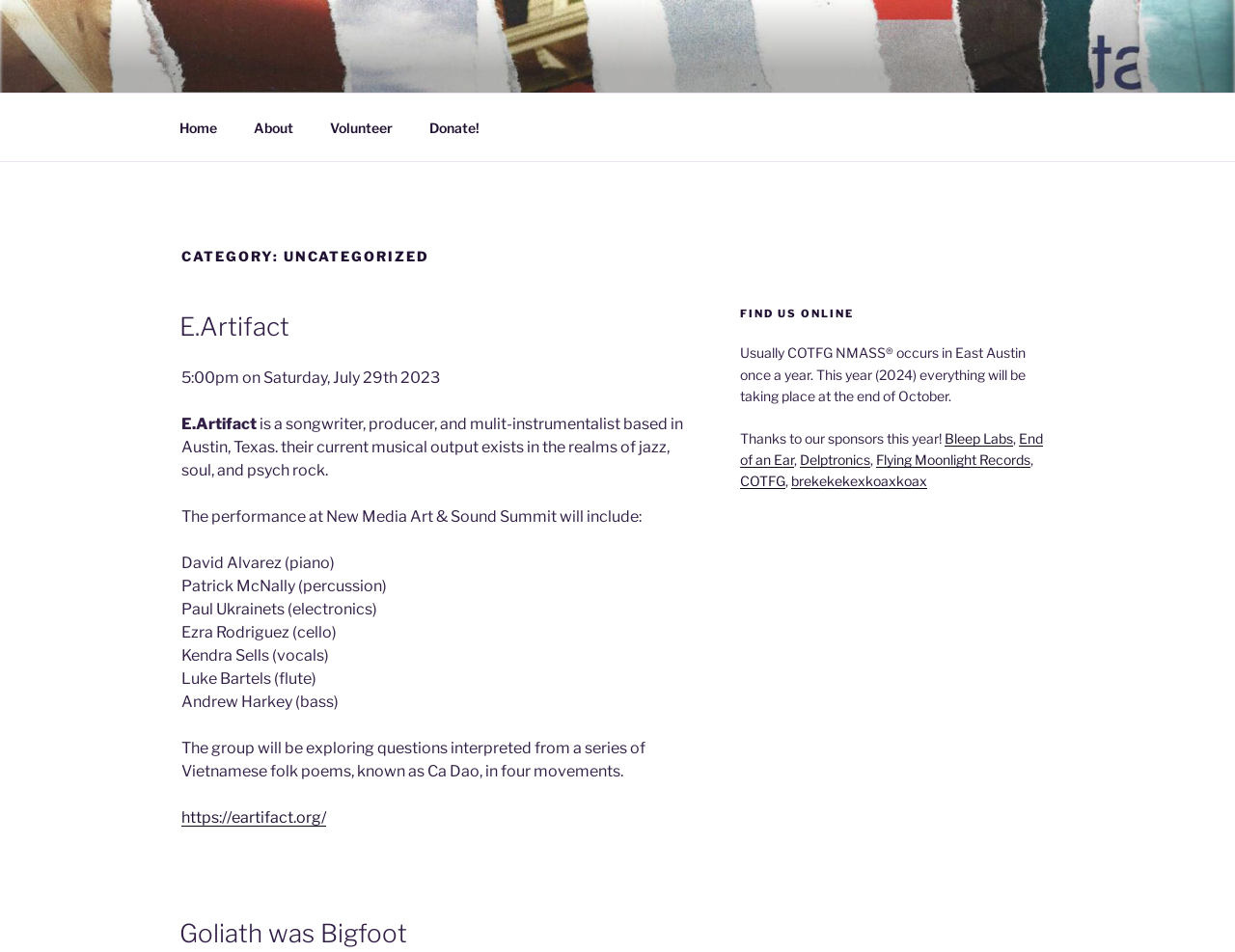What is the name of the organization that usually occurs in East Austin once a year?
Provide a one-word or short-phrase answer based on the image.

COTFG NMASS